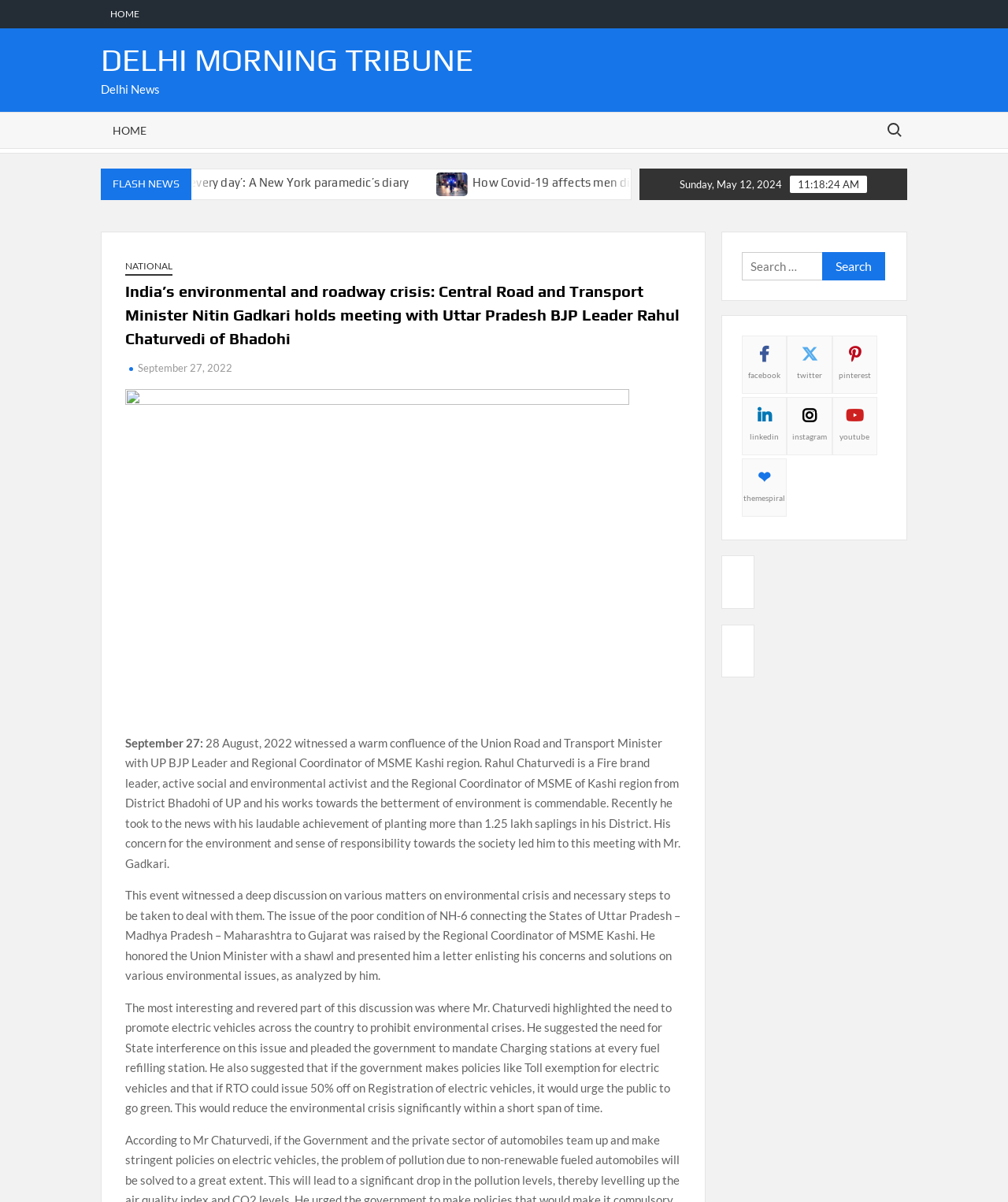Please specify the coordinates of the bounding box for the element that should be clicked to carry out this instruction: "Check the 'NATIONAL' news". The coordinates must be four float numbers between 0 and 1, formatted as [left, top, right, bottom].

[0.124, 0.215, 0.171, 0.229]